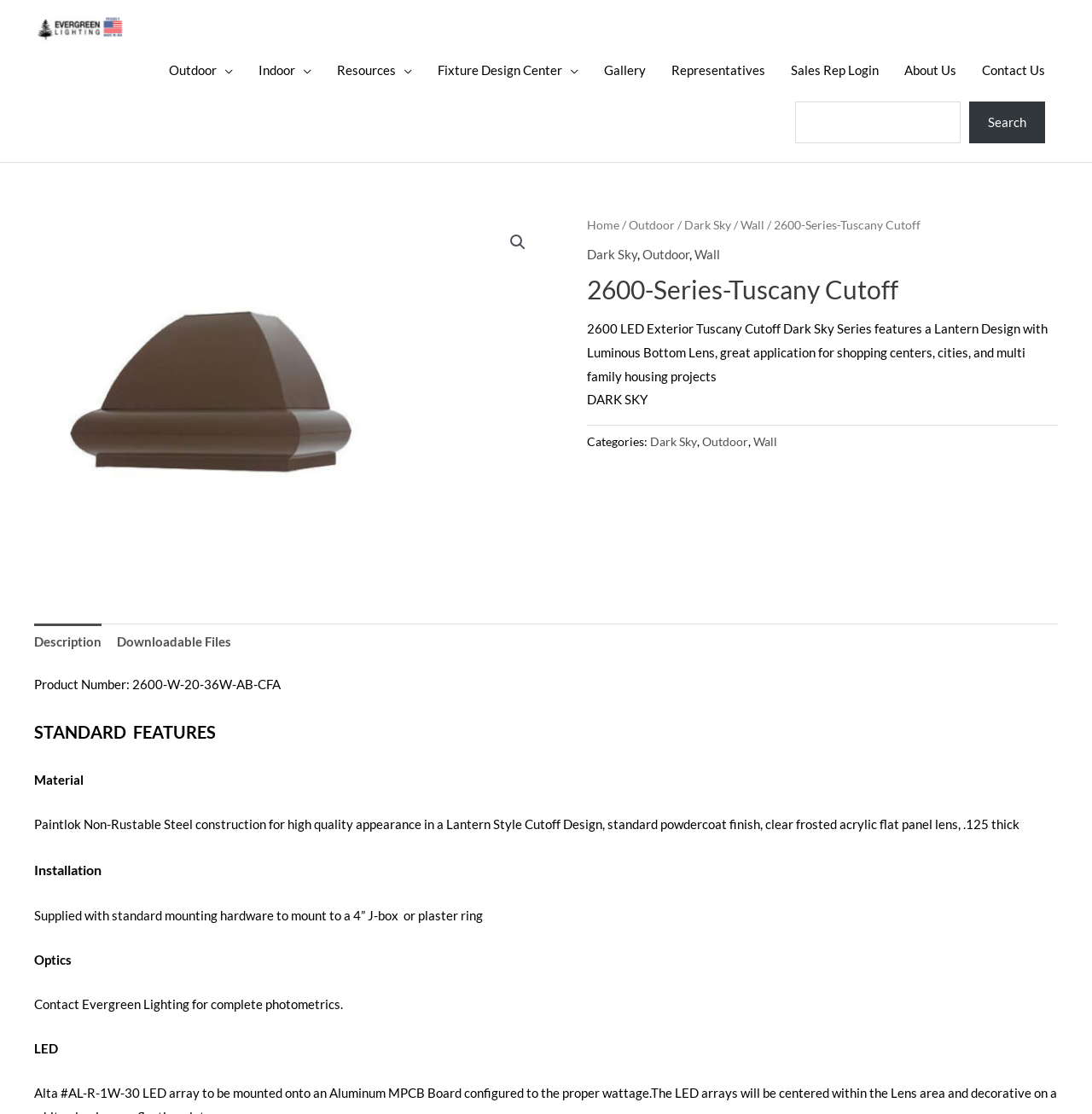What is the product name?
Please provide a single word or phrase as your answer based on the screenshot.

2600-Series-Tuscany Cutoff